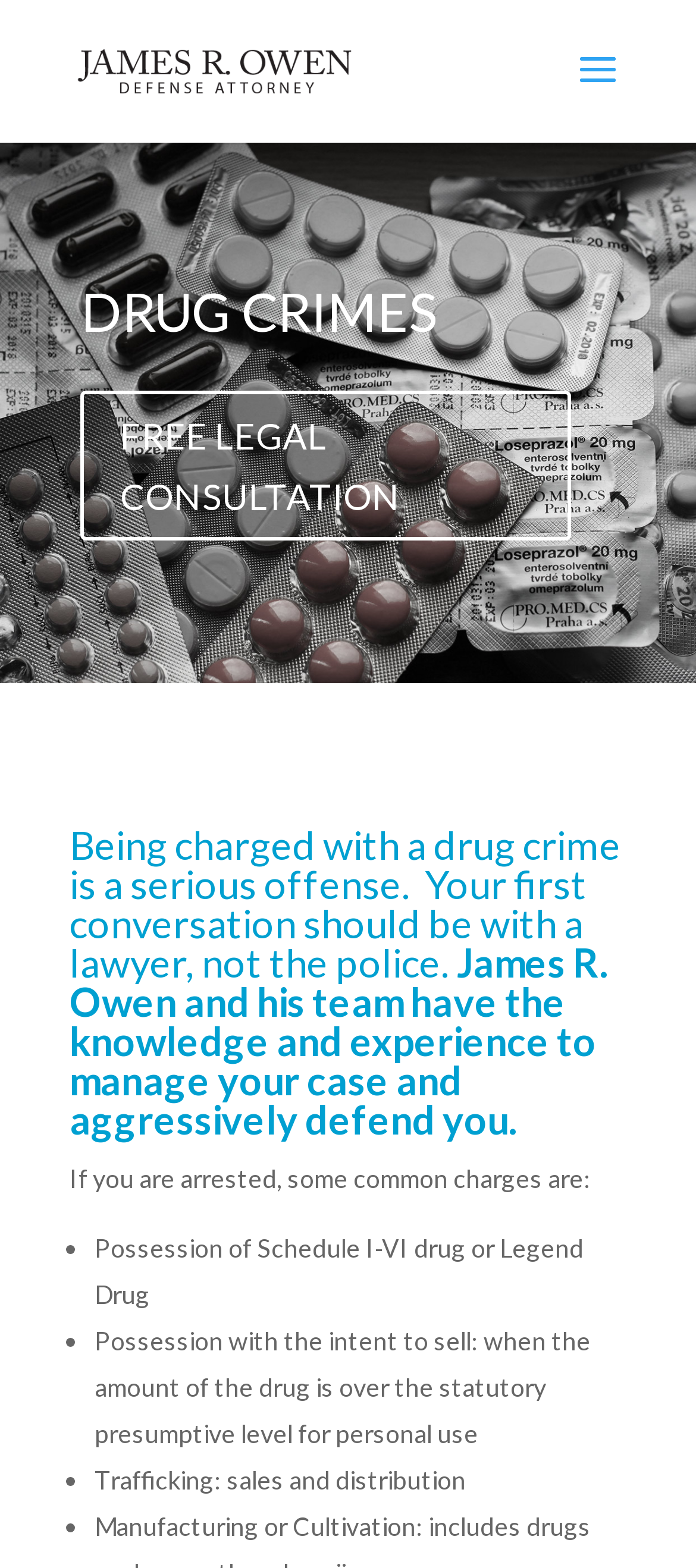Create a full and detailed caption for the entire webpage.

The webpage is about drug crimes and defense attorney services. At the top, there is a logo and a link to "James Owen Defense Attorney" positioned on the left side of the page. Below the logo, a prominent heading "DRUG CRIMES" is centered on the page. 

To the right of the "DRUG CRIMES" heading, there is a call-to-action link "FREE LEGAL CONSULTATION" encouraging visitors to take action. 

Below these elements, a detailed heading explains the seriousness of being charged with a drug crime and the importance of consulting a lawyer. This heading spans most of the page's width.

Further down, a paragraph starts with the text "If you are arrested, some common charges are:" followed by a list of four bullet points, each describing a specific drug-related charge, including possession, possession with intent to sell, and trafficking. These bullet points are aligned to the left side of the page, with each point indented slightly to the right.